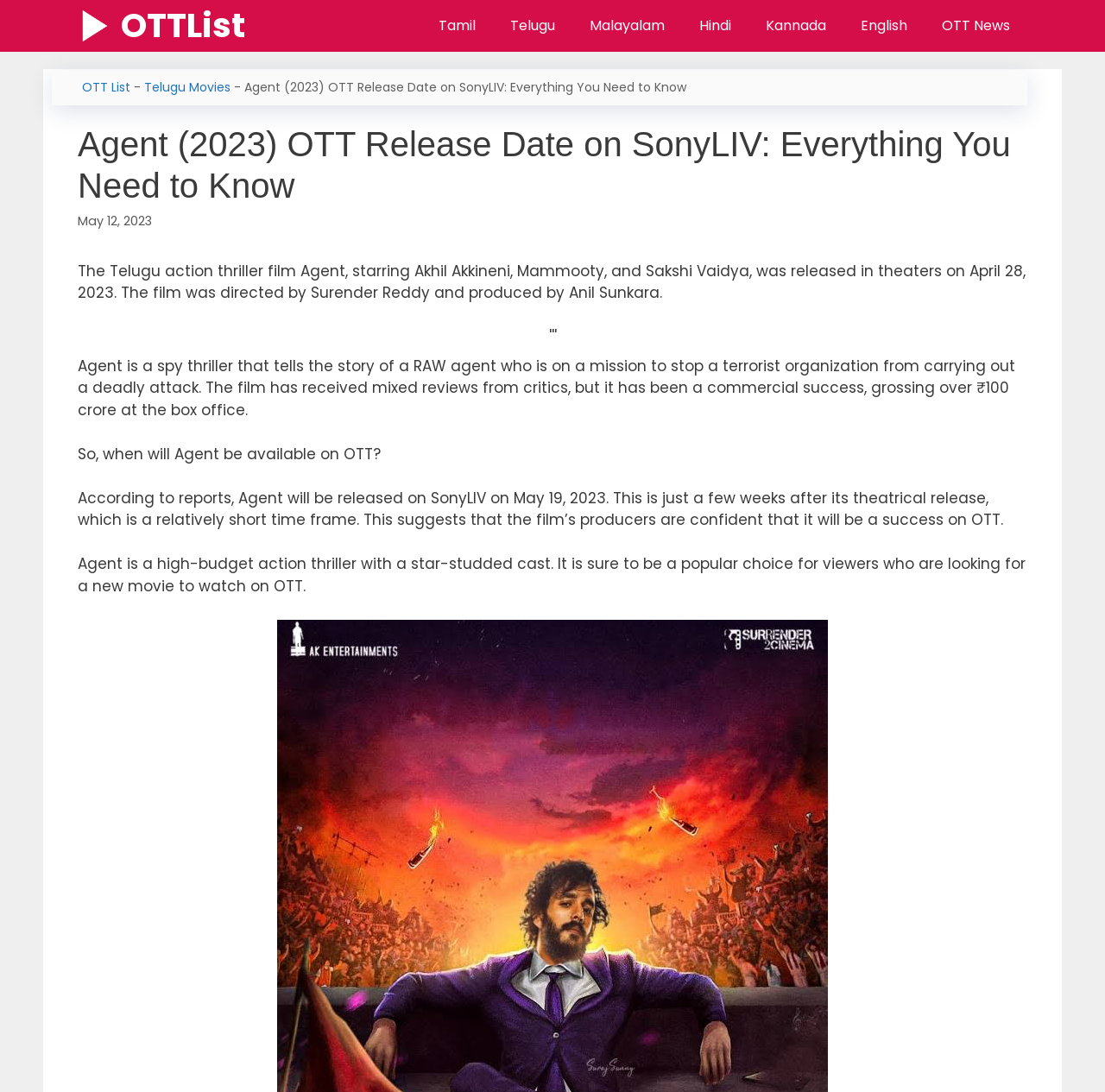Please specify the bounding box coordinates of the clickable region to carry out the following instruction: "Click on OTTList". The coordinates should be four float numbers between 0 and 1, in the format [left, top, right, bottom].

[0.07, 0.0, 0.109, 0.047]